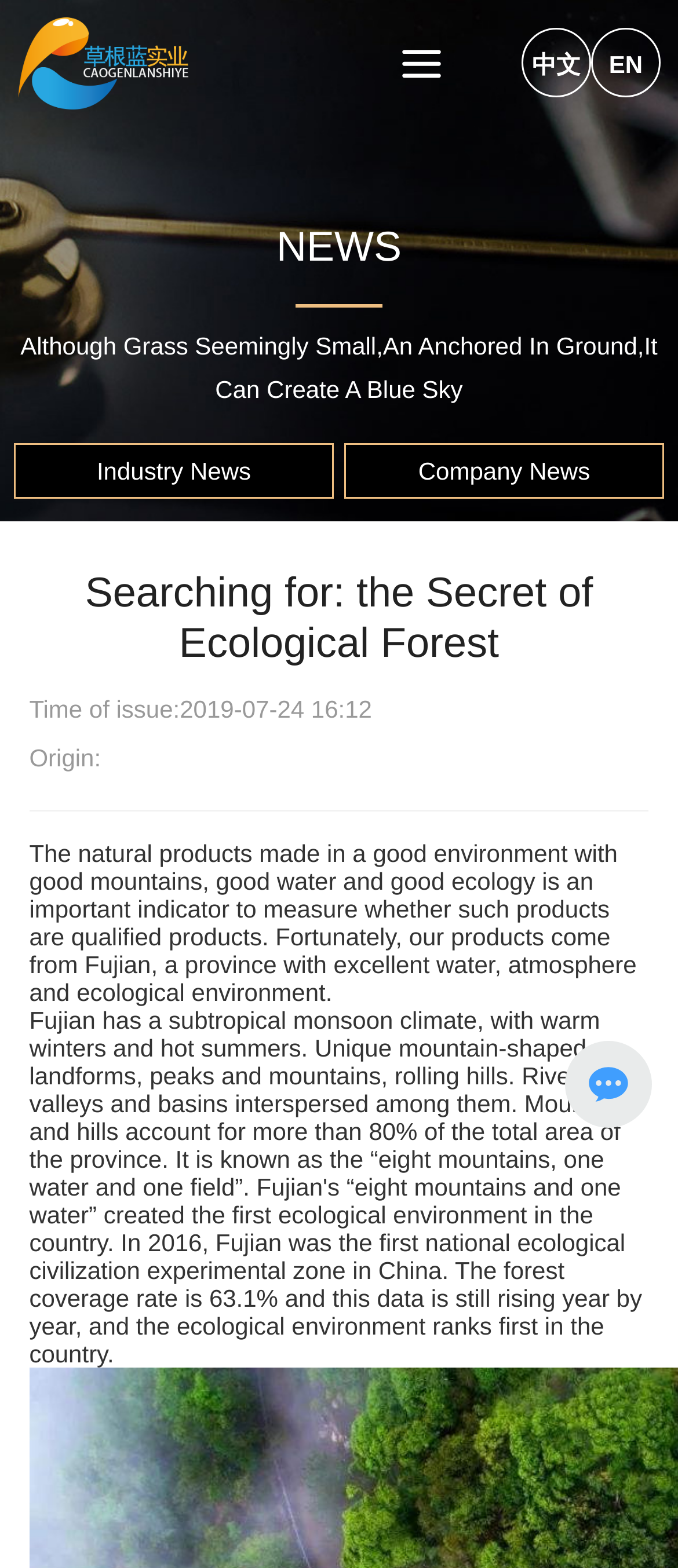Find the bounding box coordinates of the UI element according to this description: "中文".

[0.769, 0.018, 0.872, 0.062]